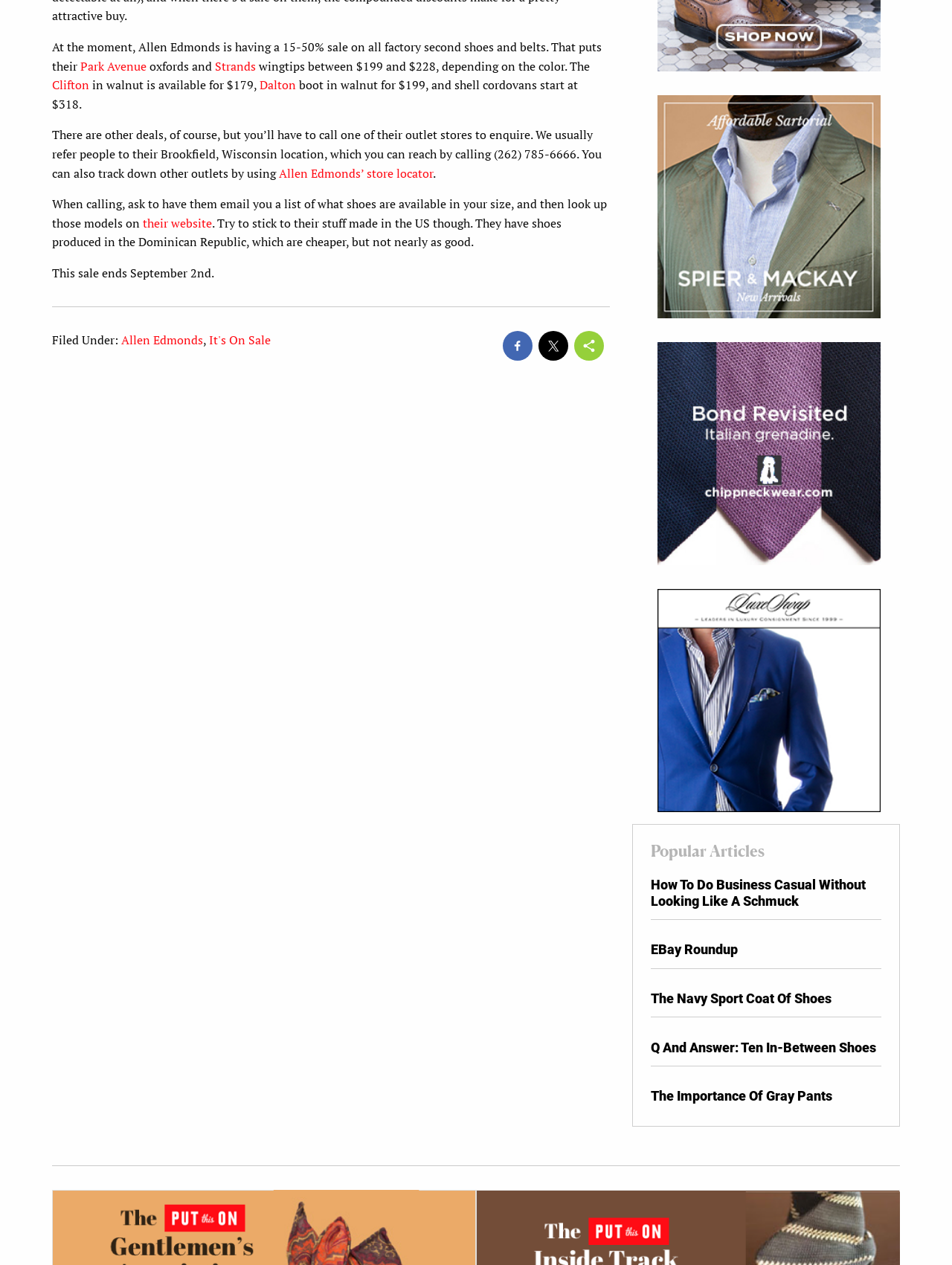Based on the element description: "EBay Roundup", identify the UI element and provide its bounding box coordinates. Use four float numbers between 0 and 1, [left, top, right, bottom].

[0.684, 0.745, 0.775, 0.757]